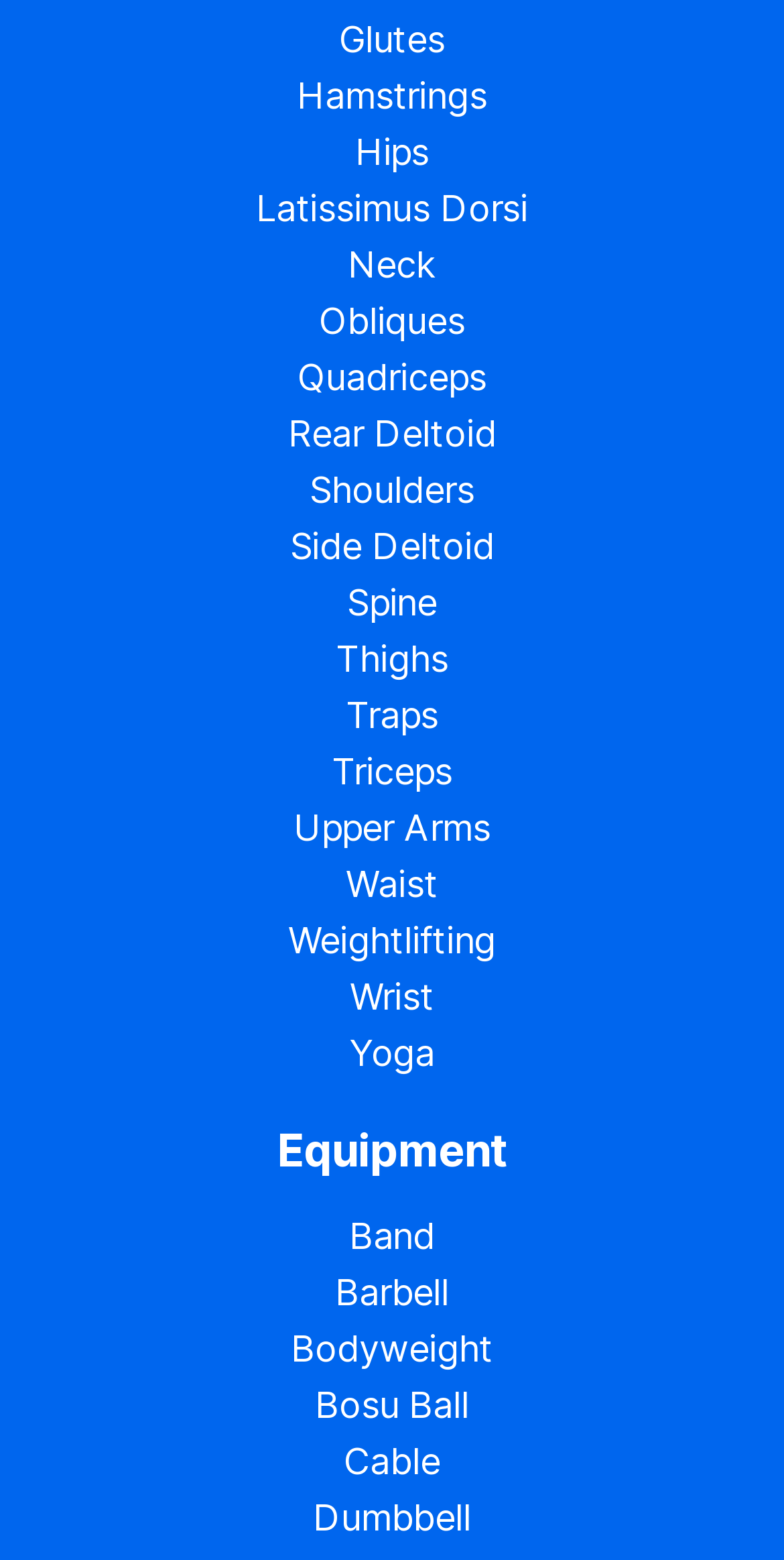Please specify the bounding box coordinates of the clickable section necessary to execute the following command: "Select Hamstrings".

[0.379, 0.048, 0.621, 0.075]